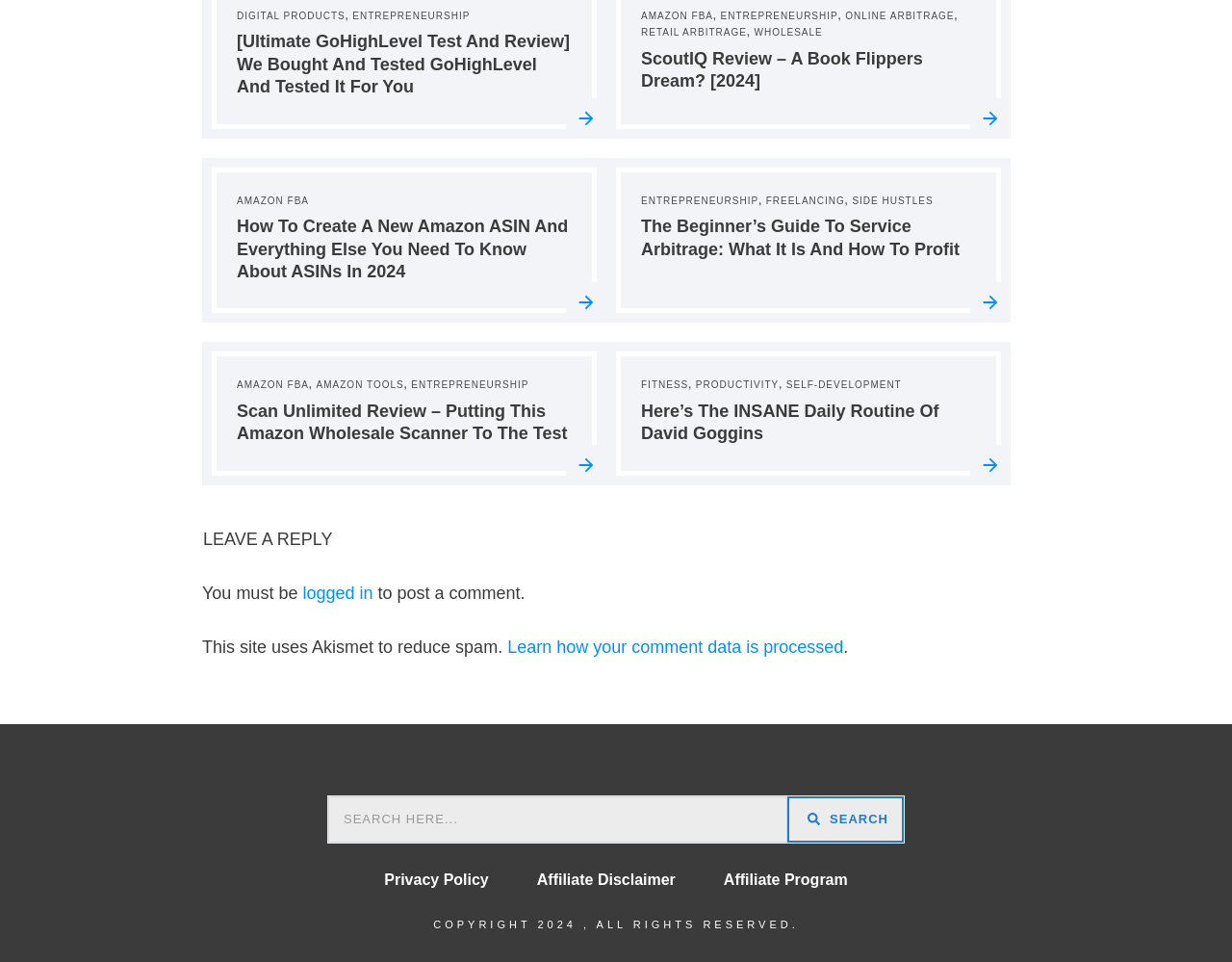Based on the image, provide a detailed and complete answer to the question: 
What is the copyright year of the webpage?

At the bottom of the webpage, I can see a copyright notice that states 'COPYRIGHT 2024, ALL RIGHTS RESERVED.' This indicates that the copyright year of the webpage is 2024.